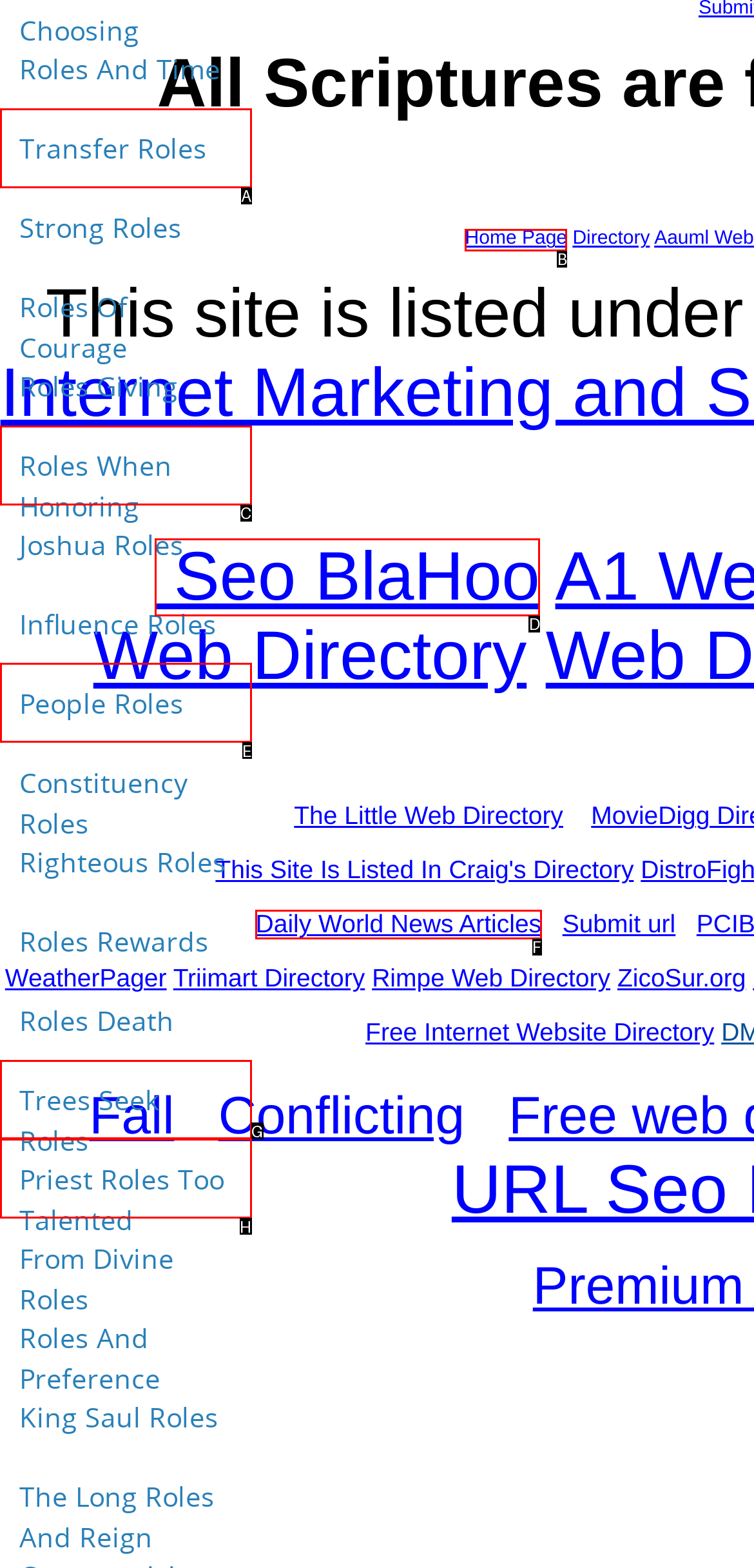Out of the given choices, which letter corresponds to the UI element required to Go to Home Page? Answer with the letter.

B